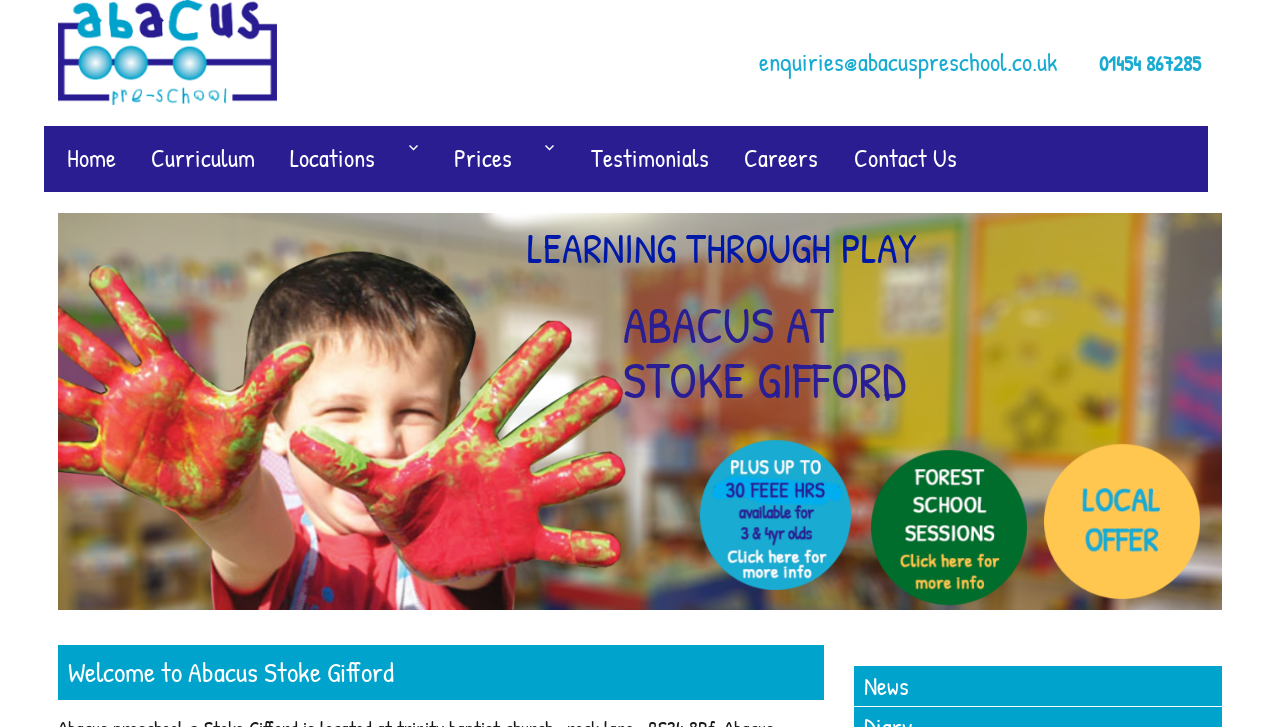Identify the bounding box coordinates of the specific part of the webpage to click to complete this instruction: "Click on the Abacus Preschool logo".

[0.045, 0.0, 0.216, 0.144]